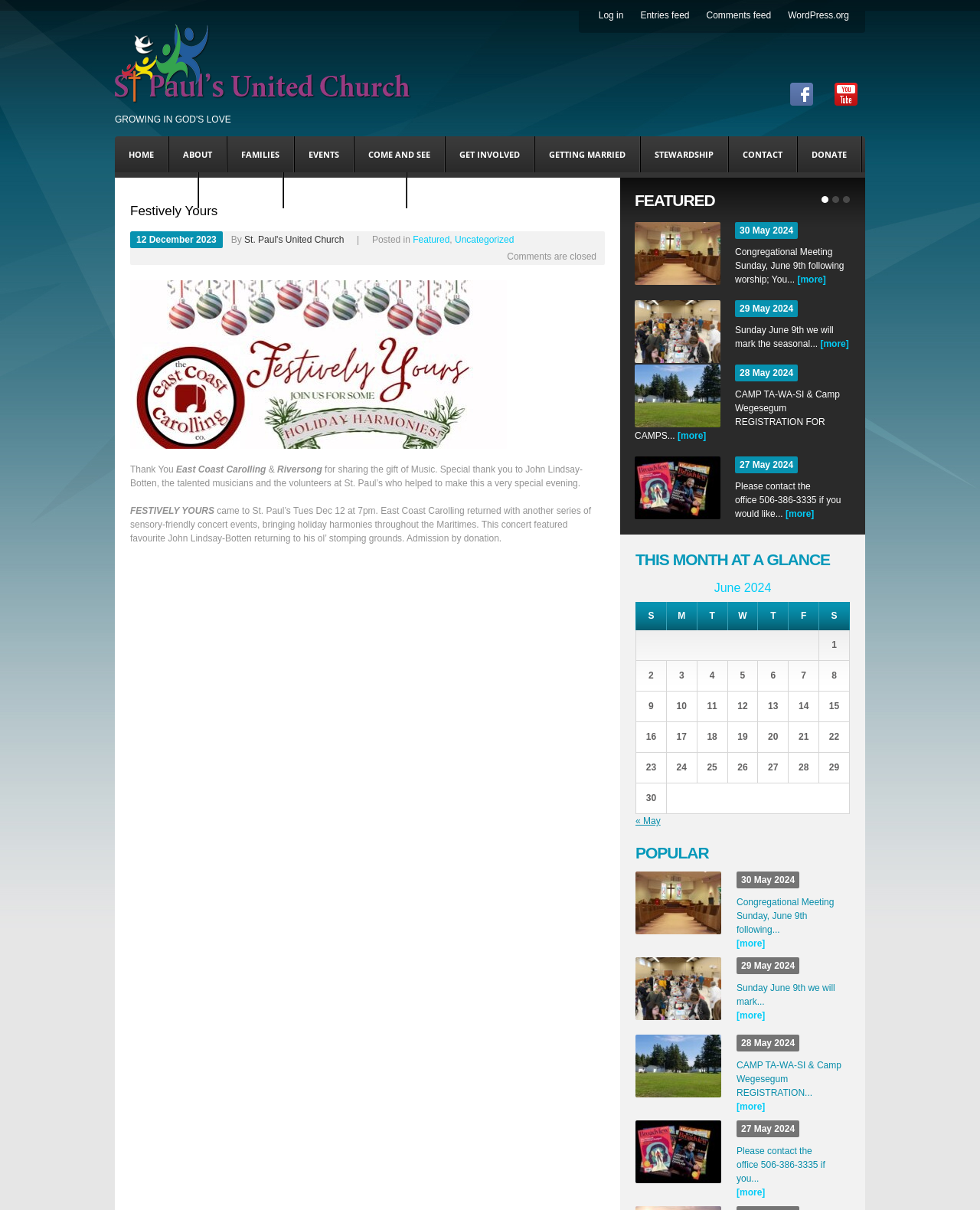What is the name of the church?
From the image, respond with a single word or phrase.

St. Paul's United Church